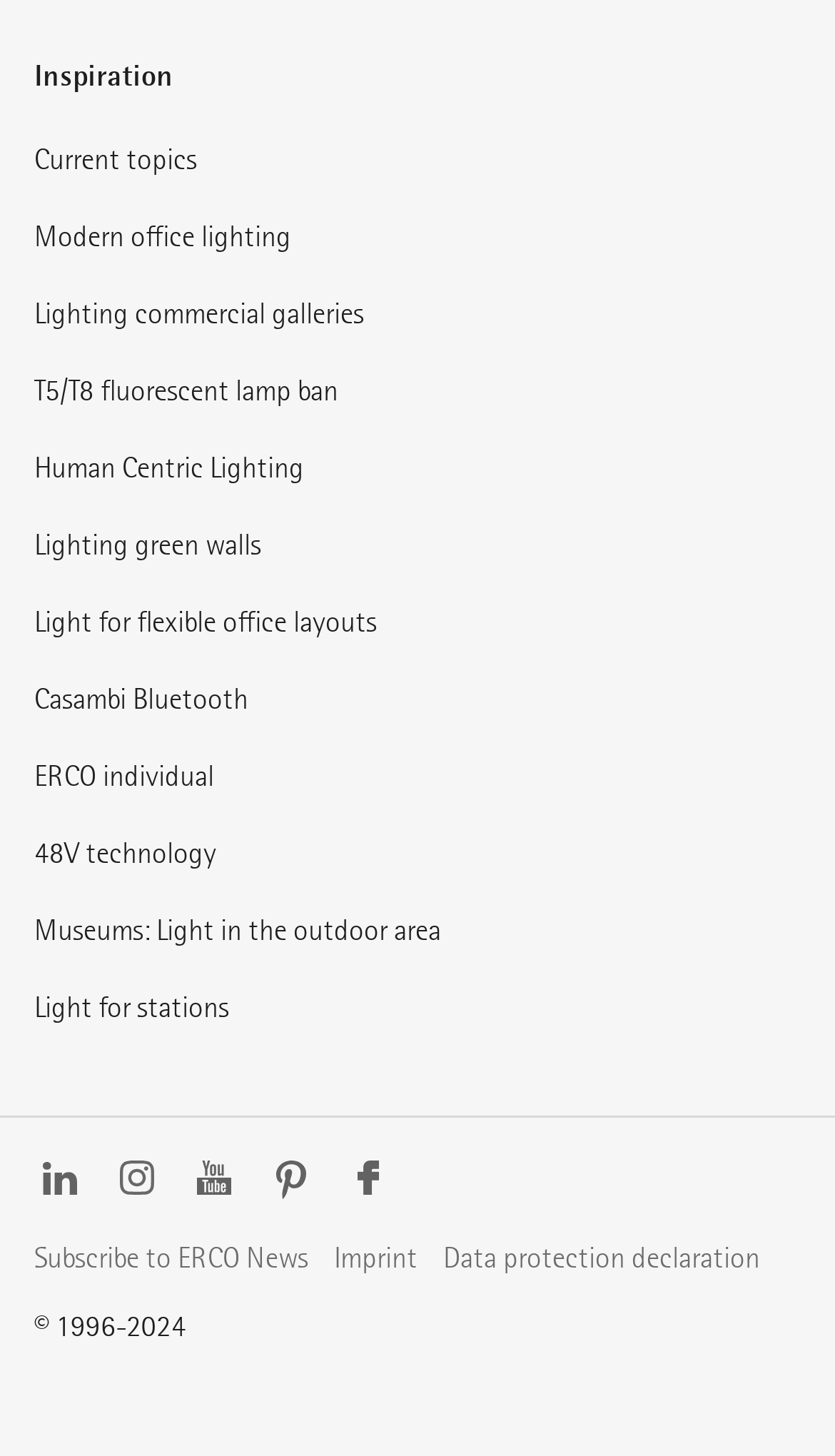Use a single word or phrase to answer the question:
What is the copyright year range?

1996-2024